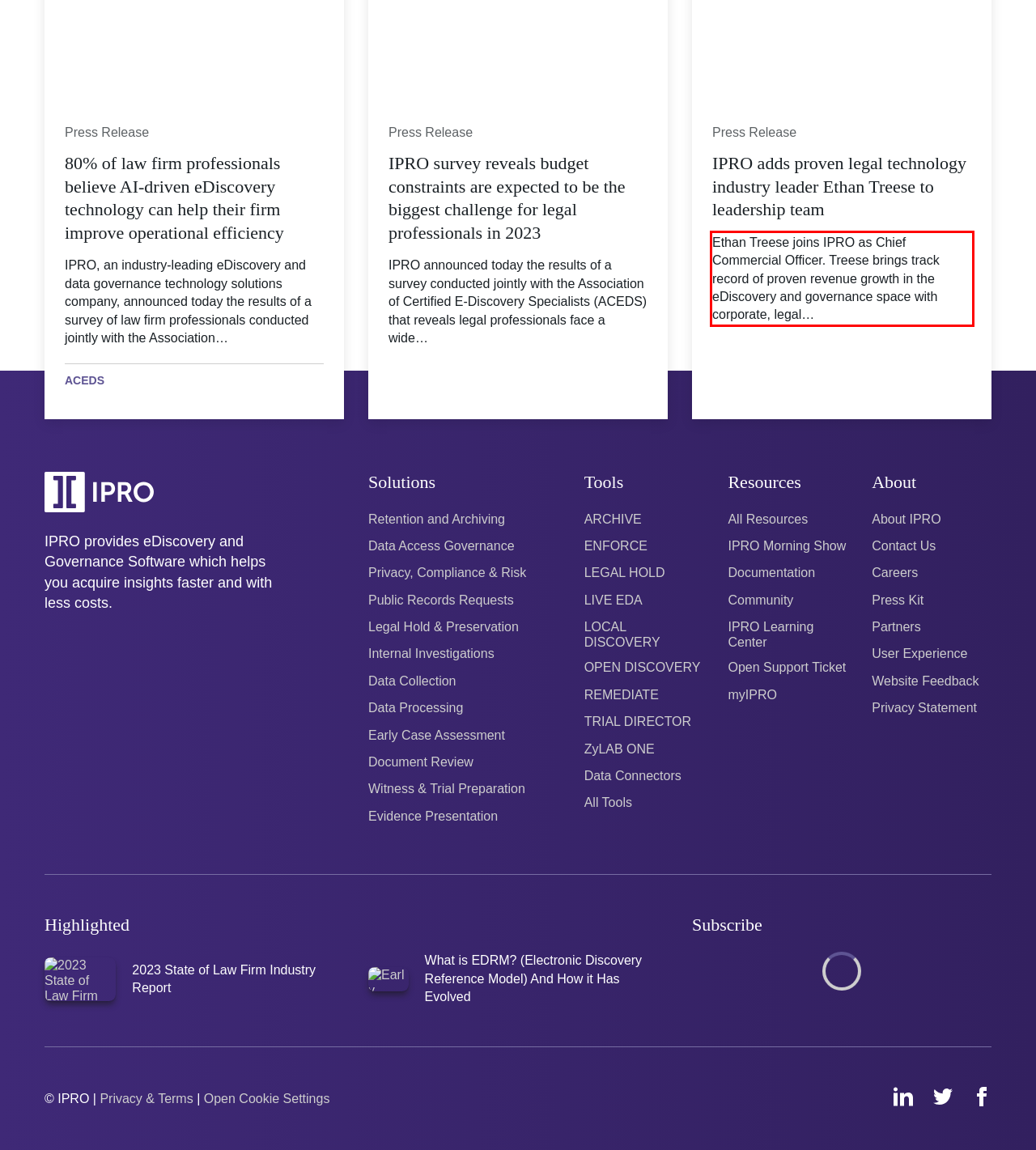Using the provided webpage screenshot, recognize the text content in the area marked by the red bounding box.

Ethan Treese joins IPRO as Chief Commercial Officer. Treese brings track record of proven revenue growth in the eDiscovery and governance space with corporate, legal…